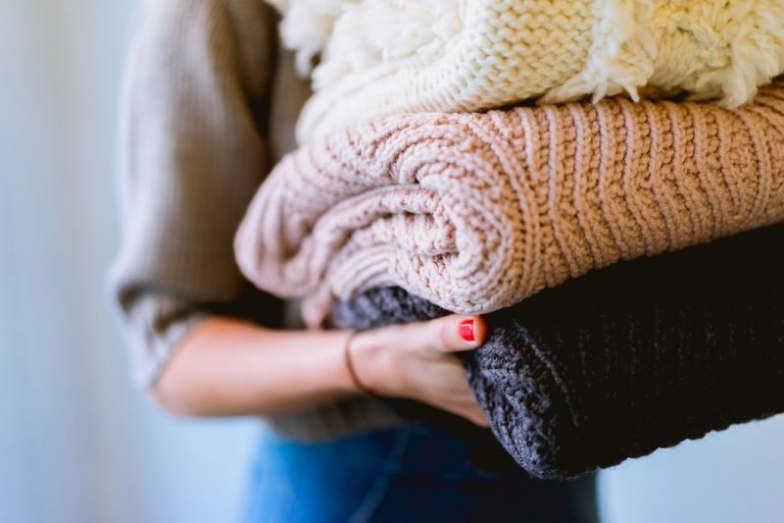How many different textures are visible in the stack?
Refer to the image and provide a detailed answer to the question.

The stack features a variety of textures and colors, with one blanket in a soft, beige knit, another in a chunky light cream, and the bottom piece in a rich dark hue, indicating three different textures.